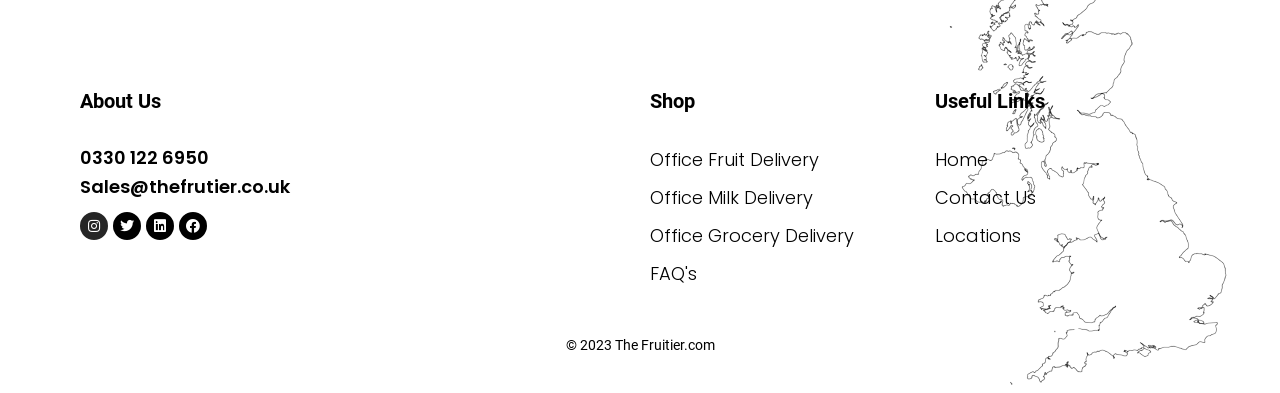Please answer the following question using a single word or phrase: 
What is the phone number for sales?

0330 122 6950